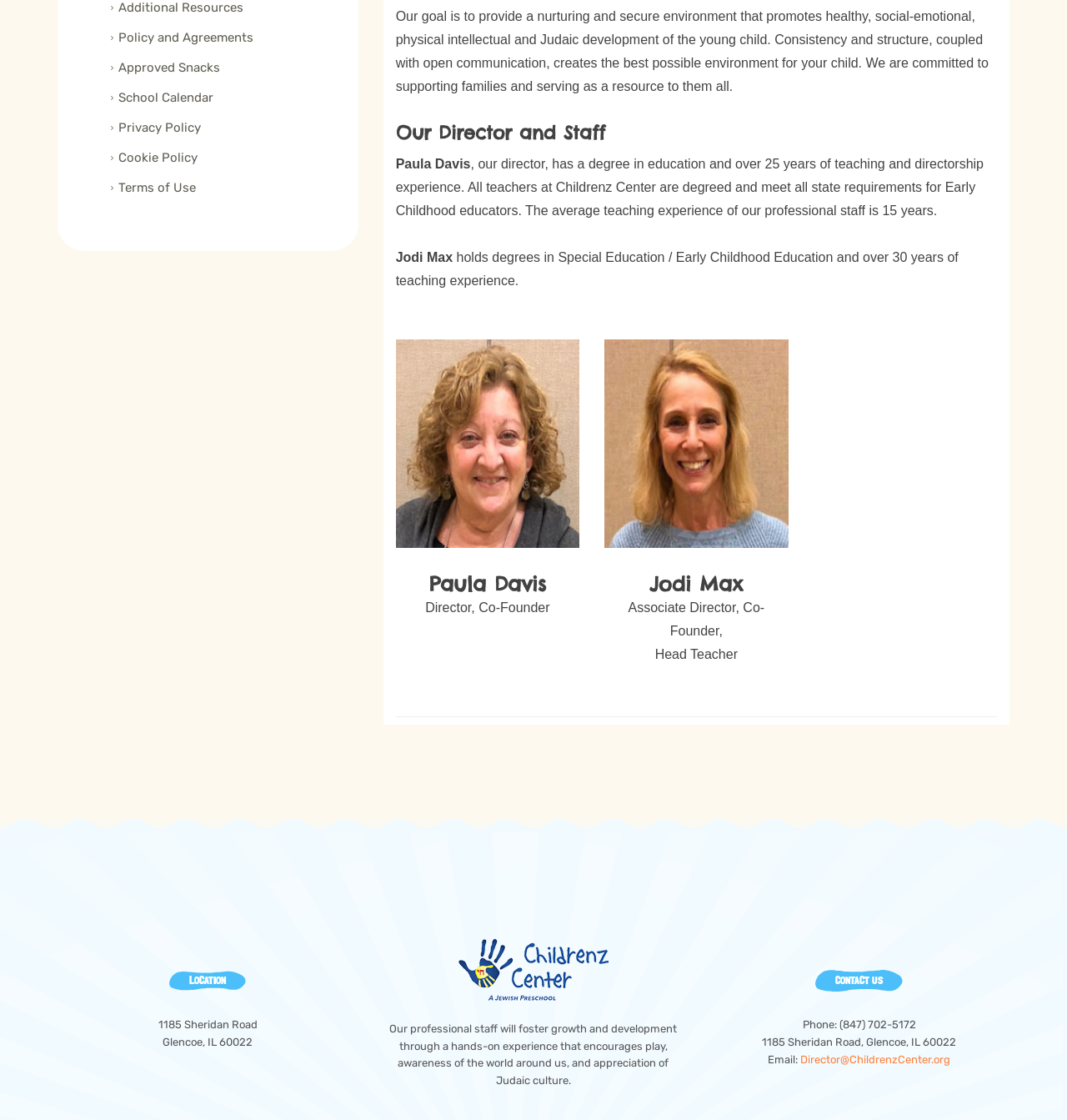Identify and provide the bounding box for the element described by: "Privacy Policy".

[0.104, 0.105, 0.286, 0.123]